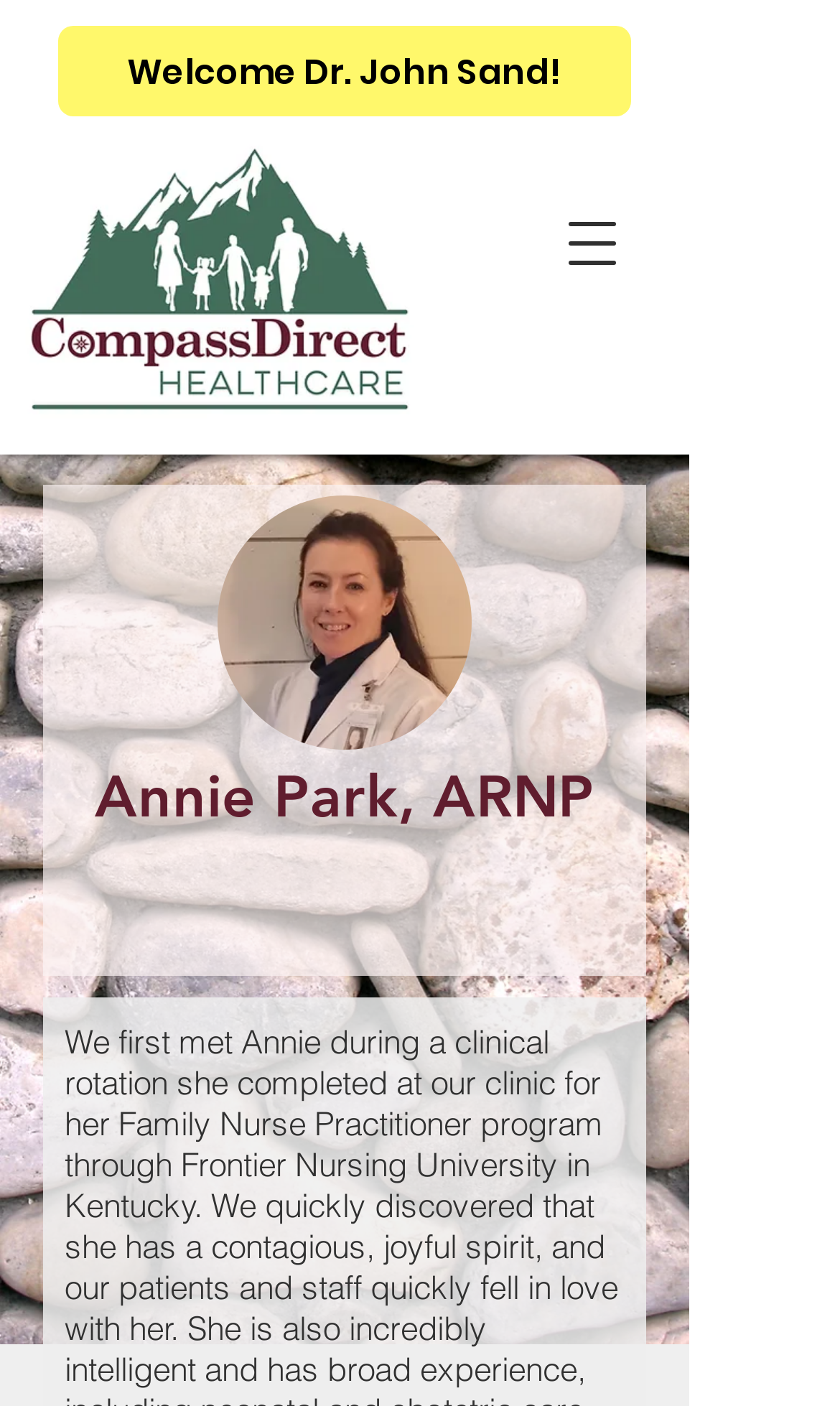What is the profession of Annie Park?
Answer the question with a single word or phrase derived from the image.

ARNP